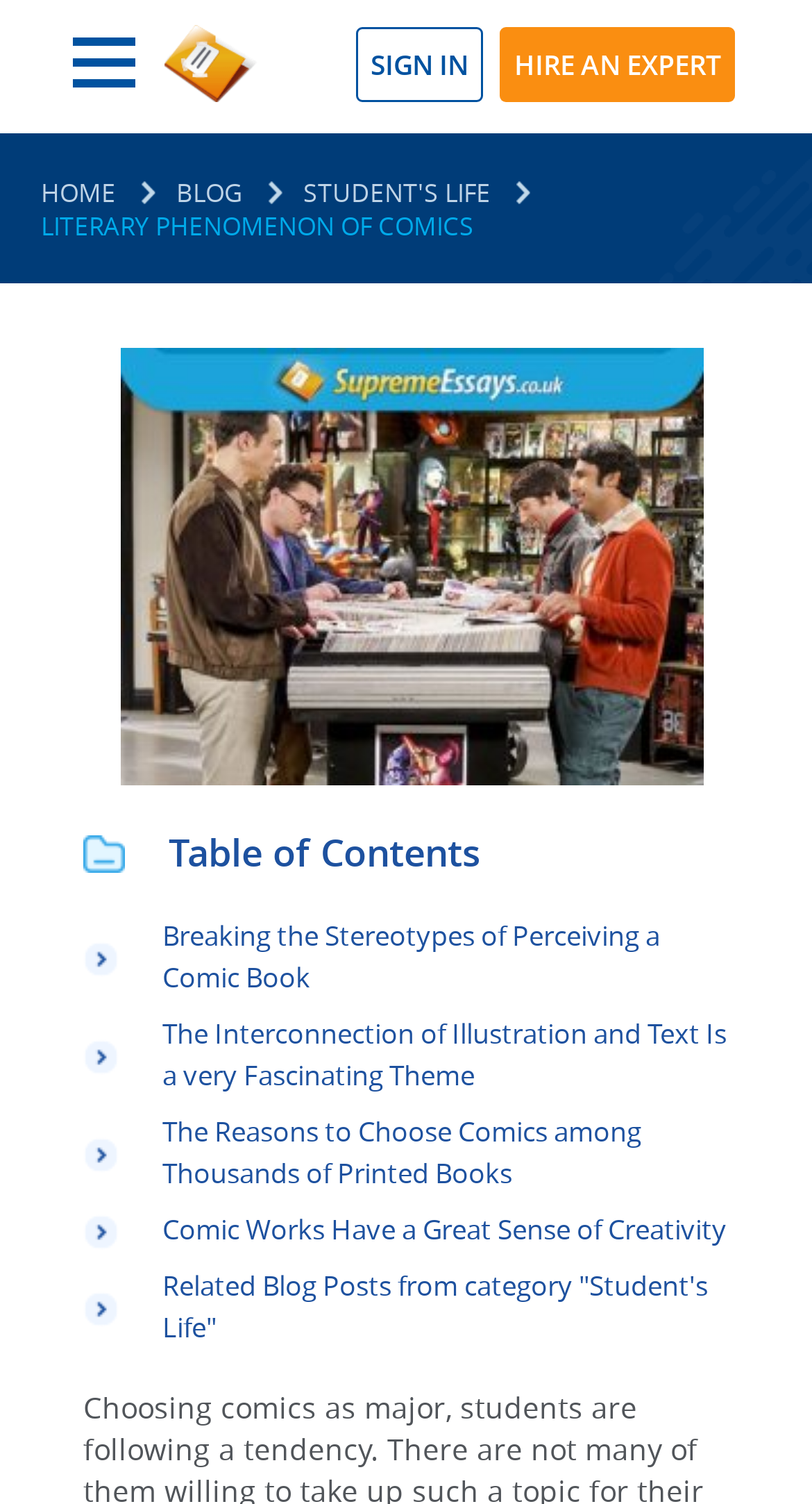How many images are on the webpage?
Using the image, provide a detailed and thorough answer to the question.

I counted the number of image elements on the webpage and found that there are 2 images, one with the bounding box coordinates [0.203, 0.017, 0.318, 0.068] and another with the bounding box coordinates [0.147, 0.231, 0.865, 0.522].